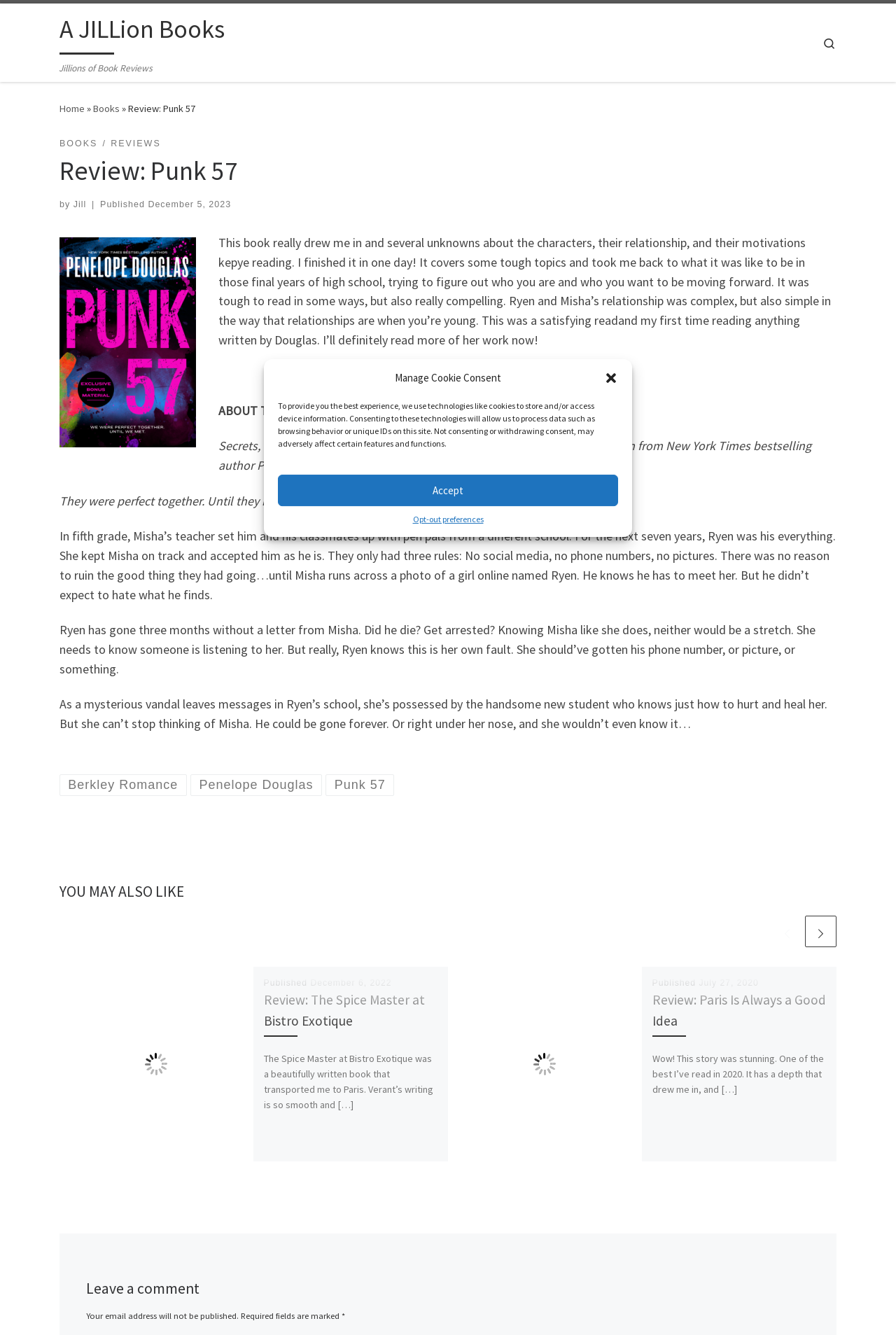Find the bounding box coordinates for the area you need to click to carry out the instruction: "Search for books". The coordinates should be four float numbers between 0 and 1, indicated as [left, top, right, bottom].

[0.905, 0.016, 0.945, 0.048]